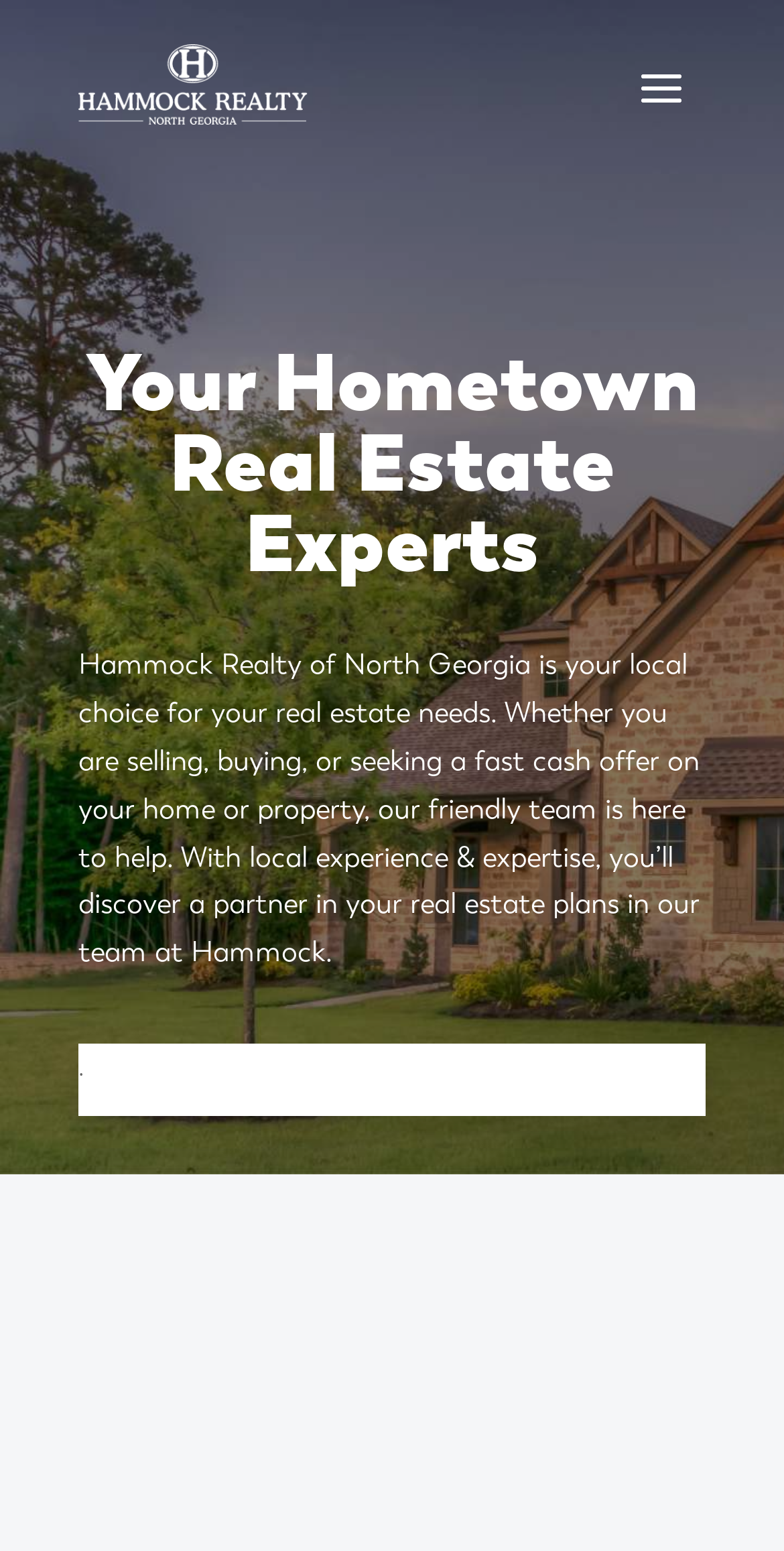Please find the main title text of this webpage.

First Time Home Buyers 